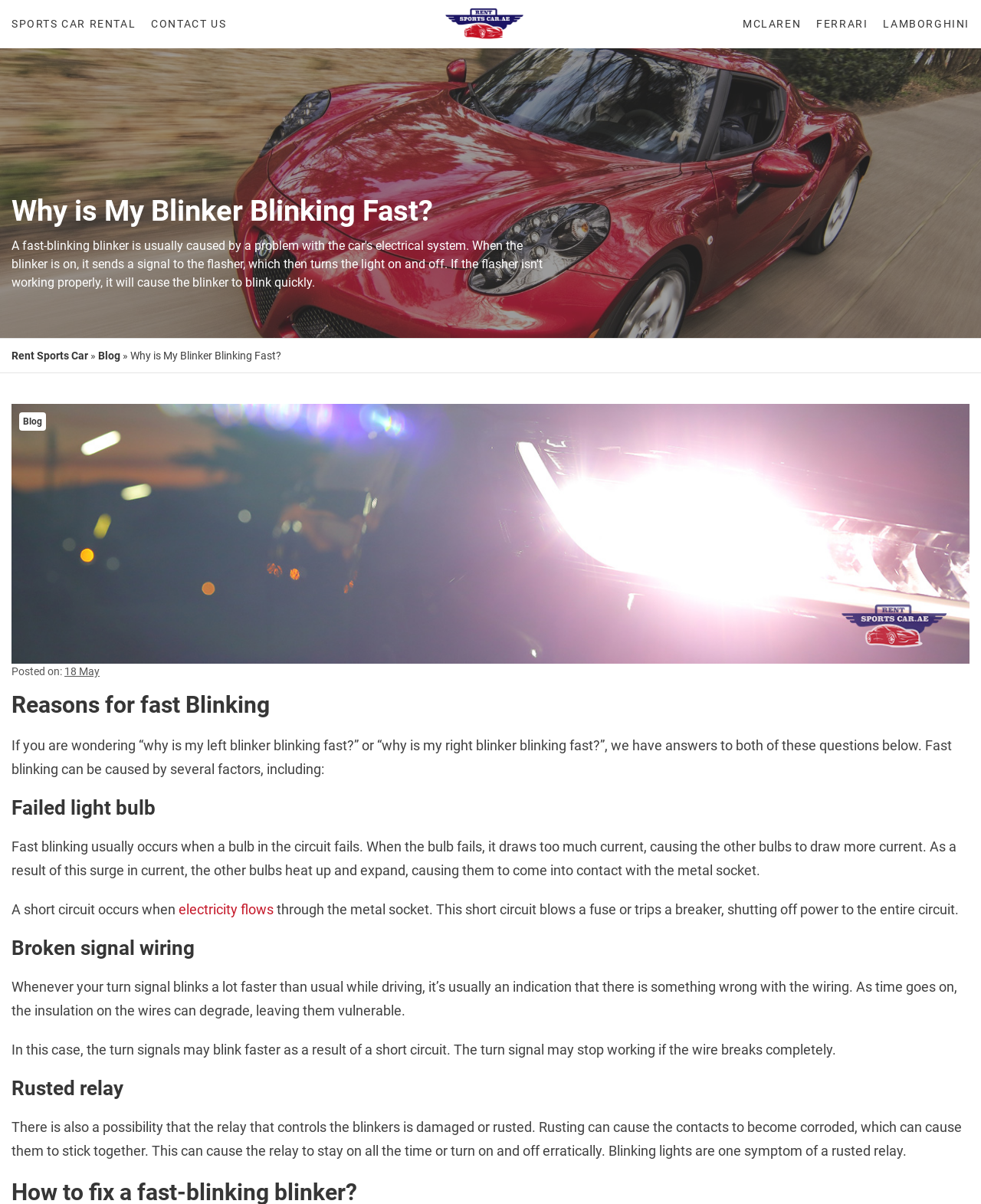Could you highlight the region that needs to be clicked to execute the instruction: "Click on 'SPORTS CAR RENTAL'"?

[0.012, 0.001, 0.146, 0.04]